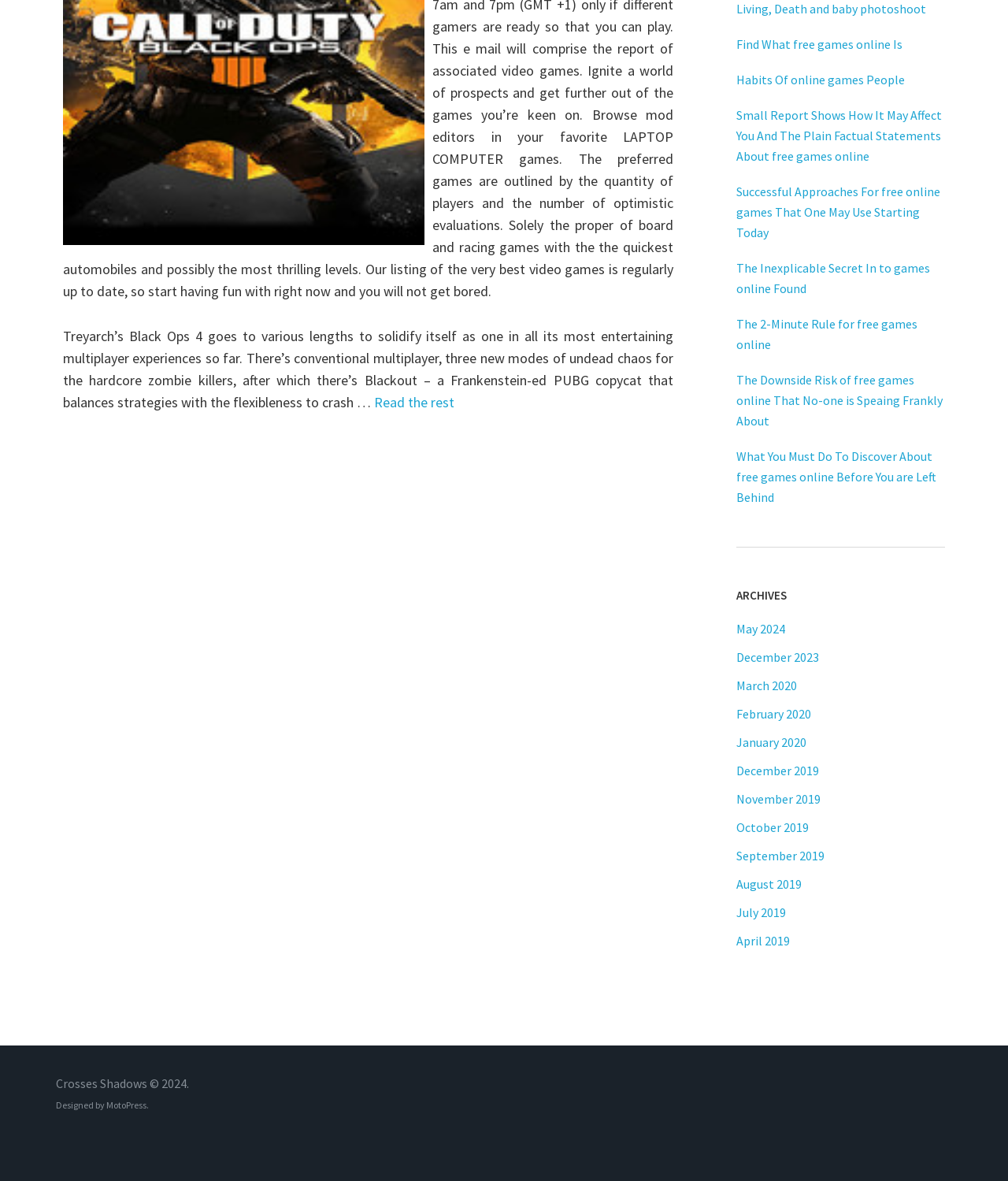Identify the bounding box of the UI element that matches this description: "Habits Of online games People".

[0.731, 0.061, 0.898, 0.074]